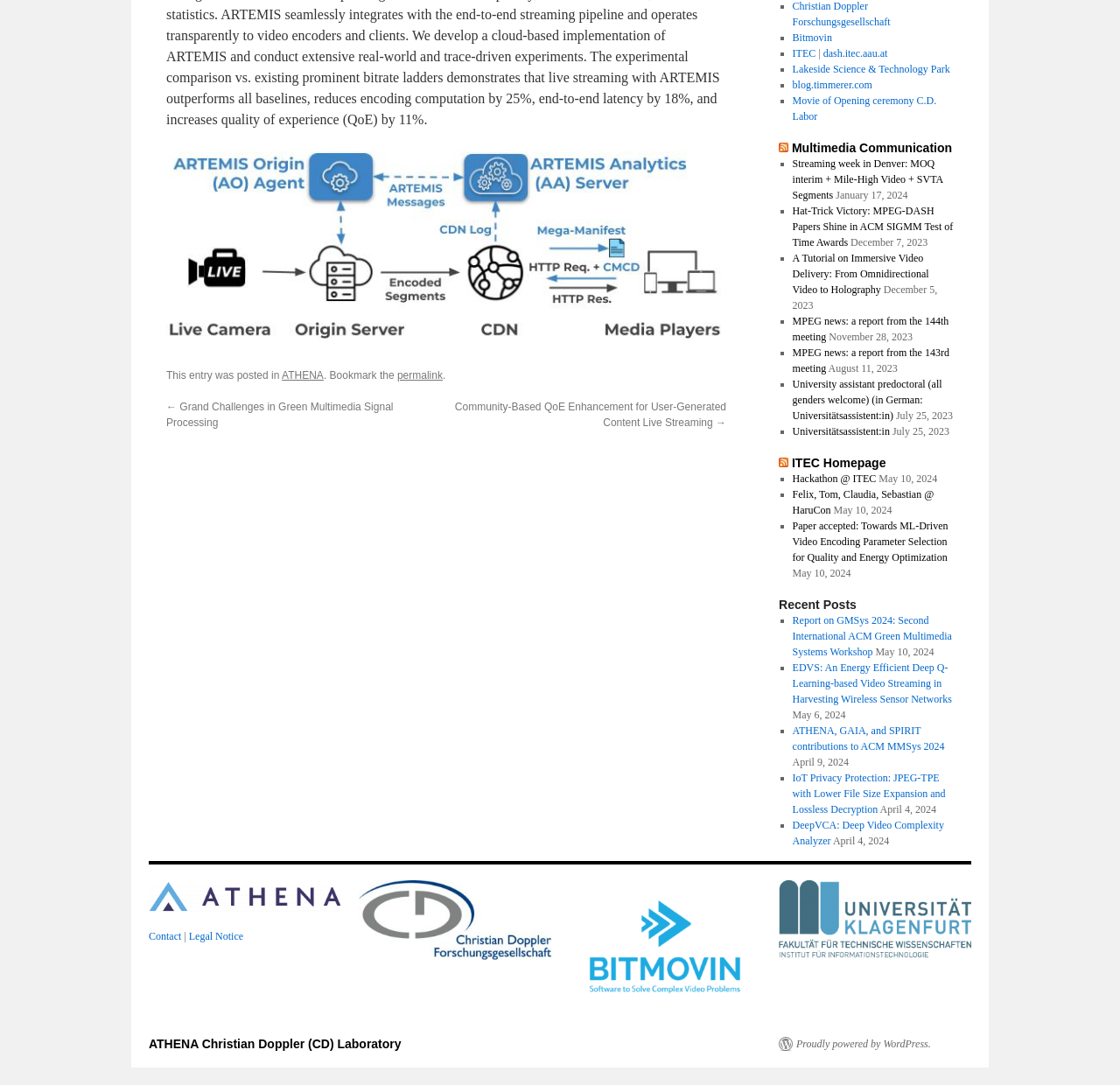Answer this question using a single word or a brief phrase:
What is the name of the platform powering the website?

WordPress